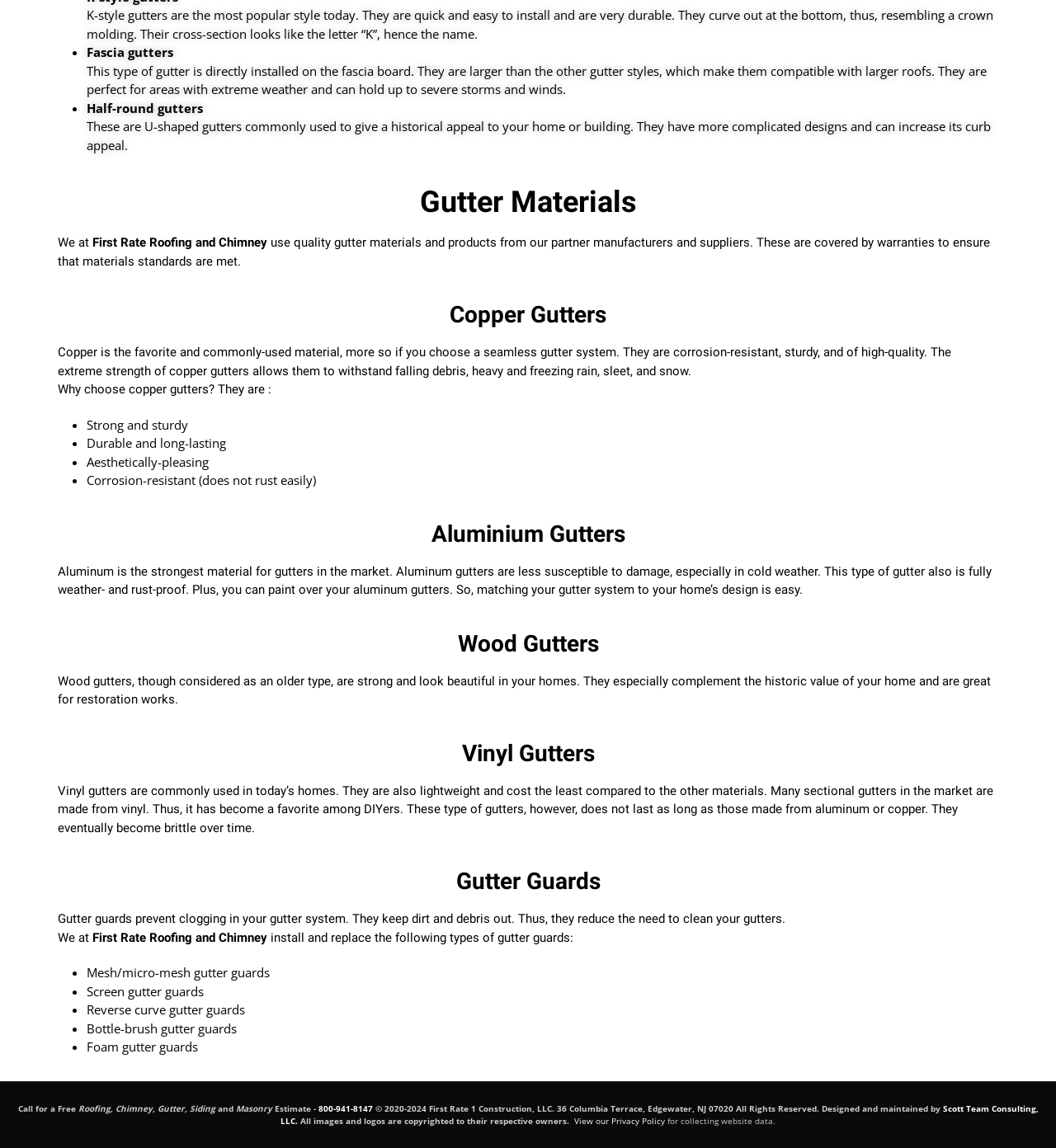Specify the bounding box coordinates (top-left x, top-left y, bottom-right x, bottom-right y) of the UI element in the screenshot that matches this description: 800-941-8147

[0.301, 0.96, 0.353, 0.97]